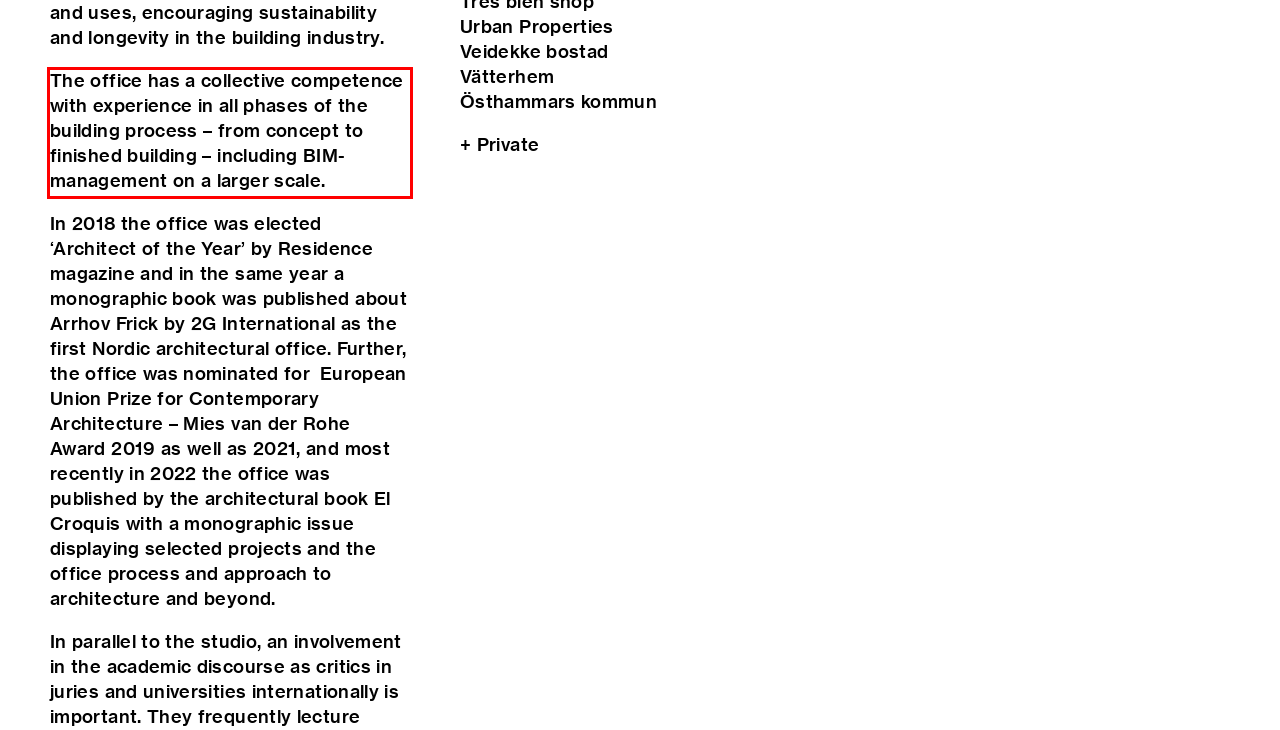Your task is to recognize and extract the text content from the UI element enclosed in the red bounding box on the webpage screenshot.

The office has a collective competence with experience in all phases of the building process – from concept to finished building – including BIM-management on a larger scale.